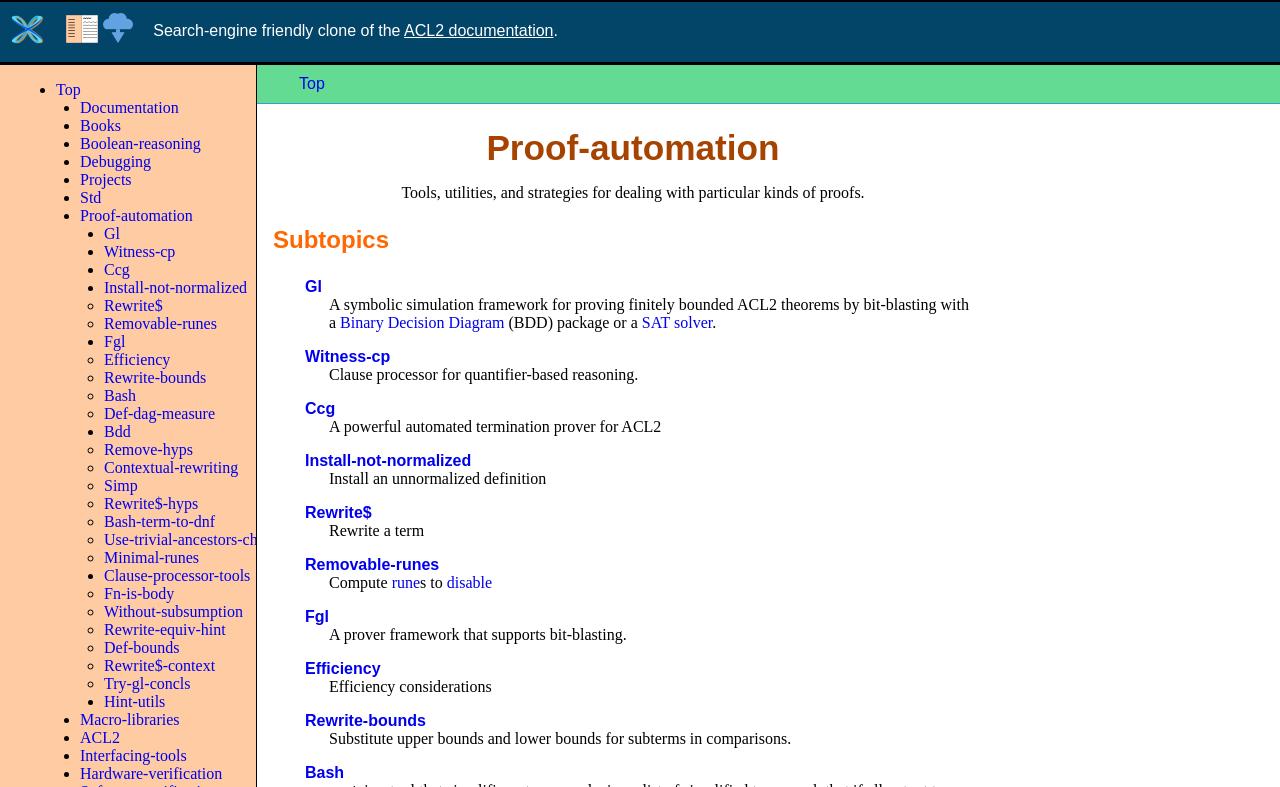Kindly provide the bounding box coordinates of the section you need to click on to fulfill the given instruction: "View the 'Proof-automation' section".

[0.062, 0.263, 0.151, 0.285]